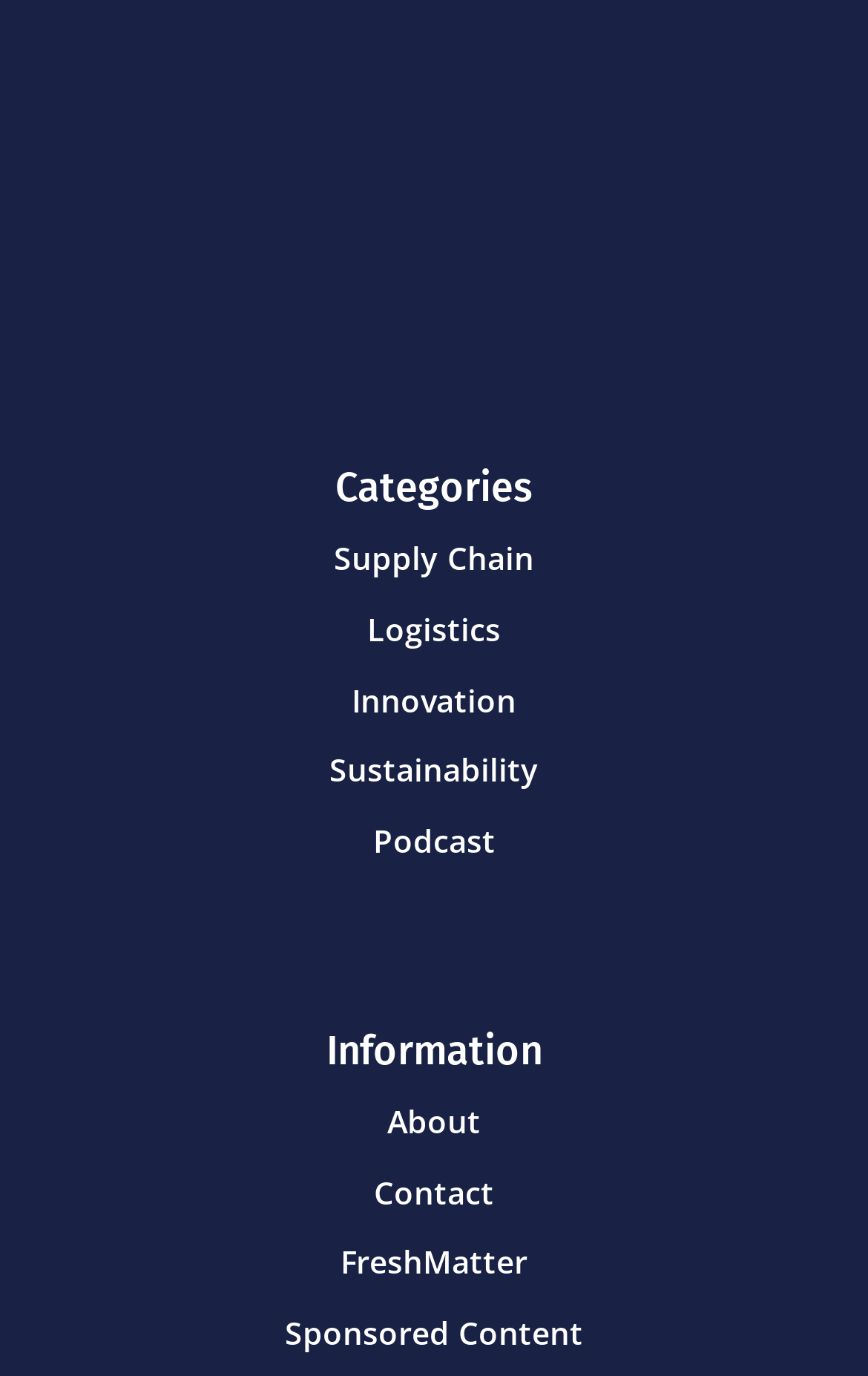Identify the bounding box coordinates for the region of the element that should be clicked to carry out the instruction: "Go to About Us page". The bounding box coordinates should be four float numbers between 0 and 1, i.e., [left, top, right, bottom].

None